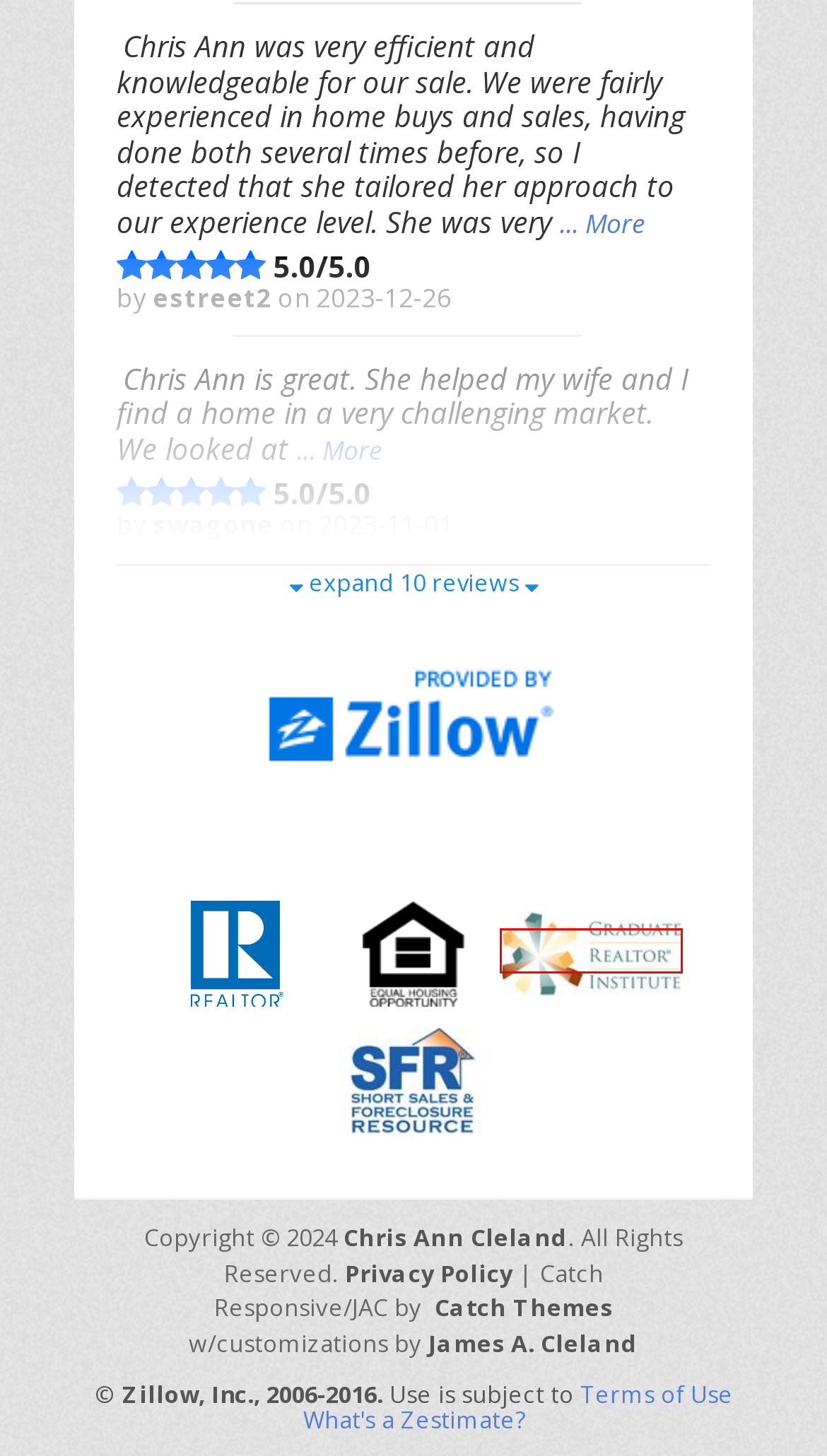You’re provided with a screenshot of a webpage that has a red bounding box around an element. Choose the best matching webpage description for the new page after clicking the element in the red box. The options are:
A. Home Maintenance - Chris Ann Cleland
B. Home Selling - Chris Ann Cleland
C. Active Adult Communities - Chris Ann Cleland
D. Graduate, REALTOR® Institute (GRI)
E. About Chris Ann - Chris Ann Cleland
F. Woodbridge - Chris Ann Cleland
G. Real Estate Industry - Chris Ann Cleland
H. Home Buying - Chris Ann Cleland

D